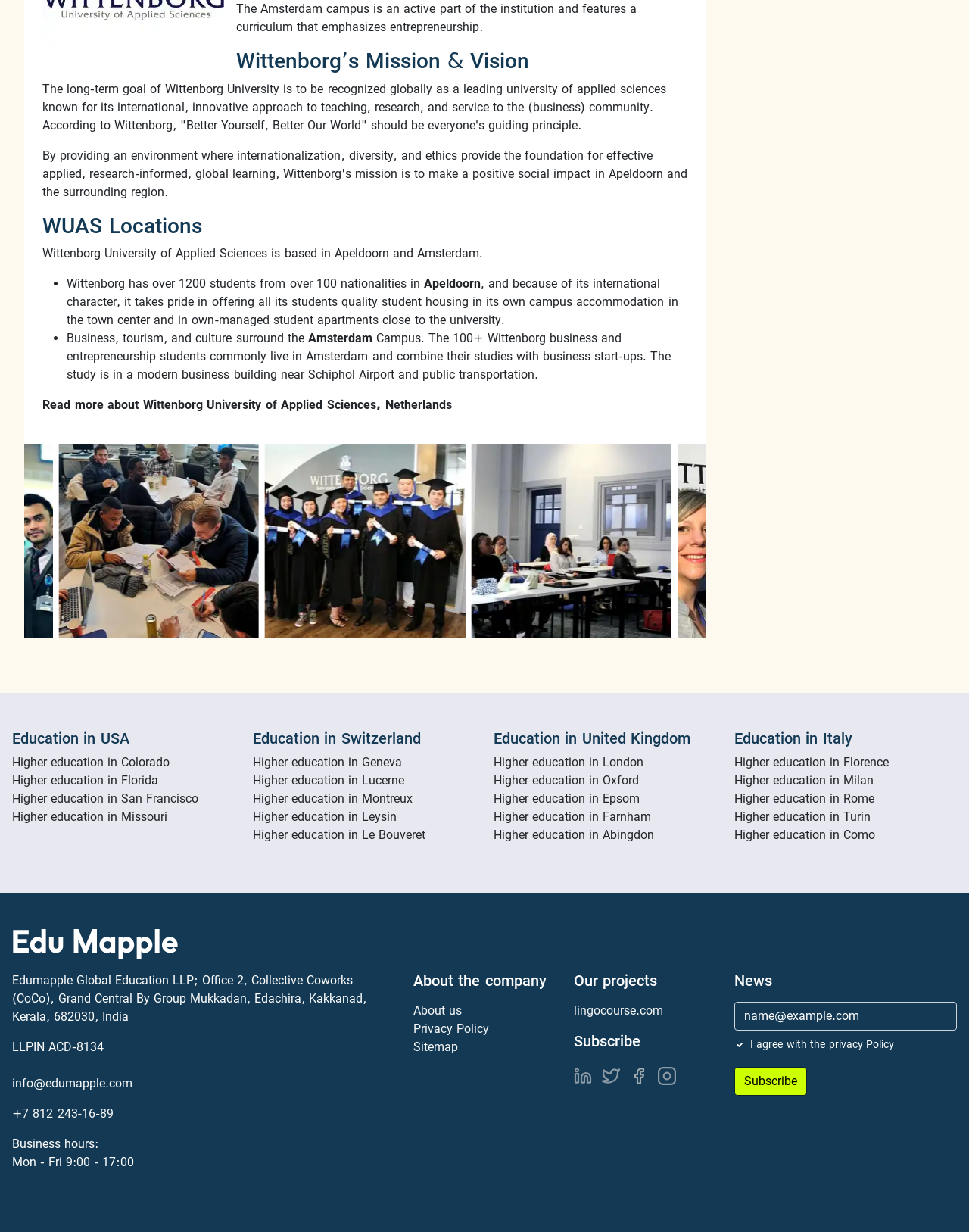What is the mission of Wittenborg University?
Give a one-word or short phrase answer based on the image.

Better Yourself, Better Our World